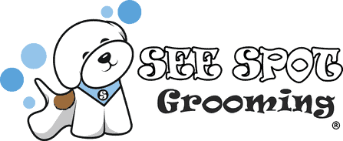Give a one-word or phrase response to the following question: What is the purpose of the logo?

Grooming service